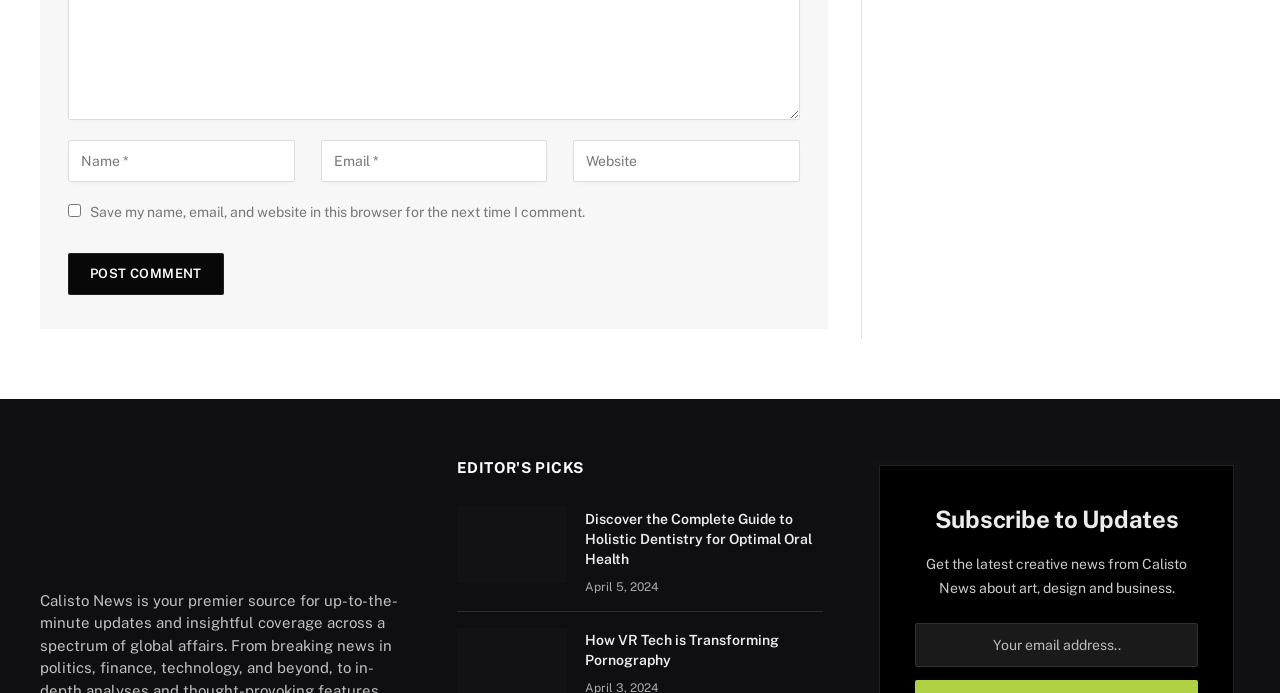Determine the bounding box coordinates of the region to click in order to accomplish the following instruction: "Read the article about Holistic Dentistry". Provide the coordinates as four float numbers between 0 and 1, specifically [left, top, right, bottom].

[0.357, 0.731, 0.443, 0.841]